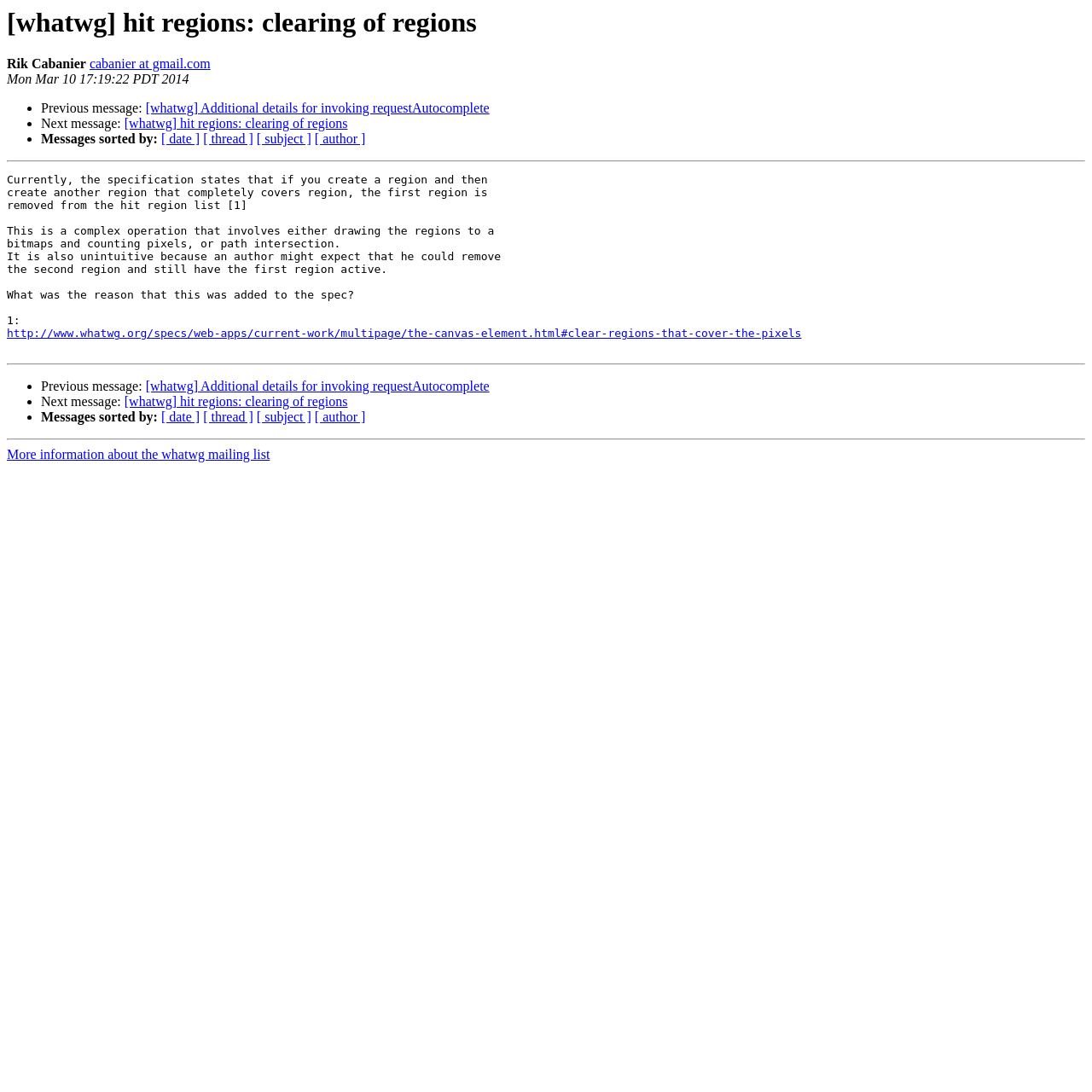How many links are there to sort messages?
Based on the image content, provide your answer in one word or a short phrase.

4